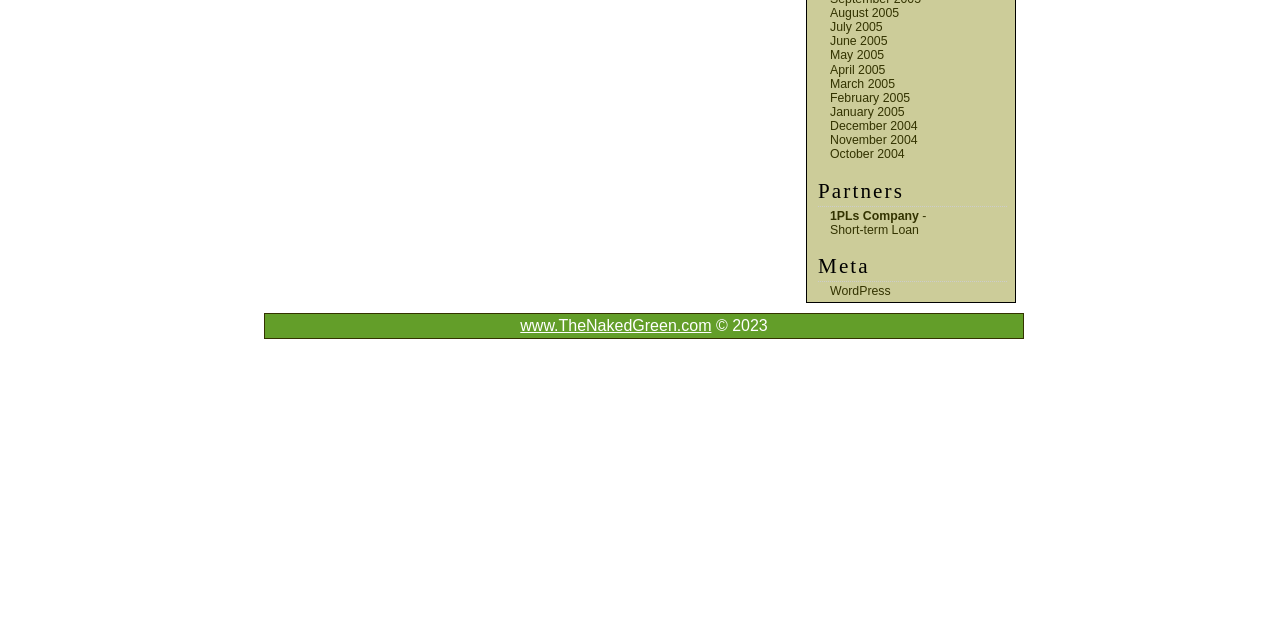Given the description WordPress, predict the bounding box coordinates of the UI element. Ensure the coordinates are in the format (top-left x, top-left y, bottom-right x, bottom-right y) and all values are between 0 and 1.

[0.648, 0.444, 0.696, 0.465]